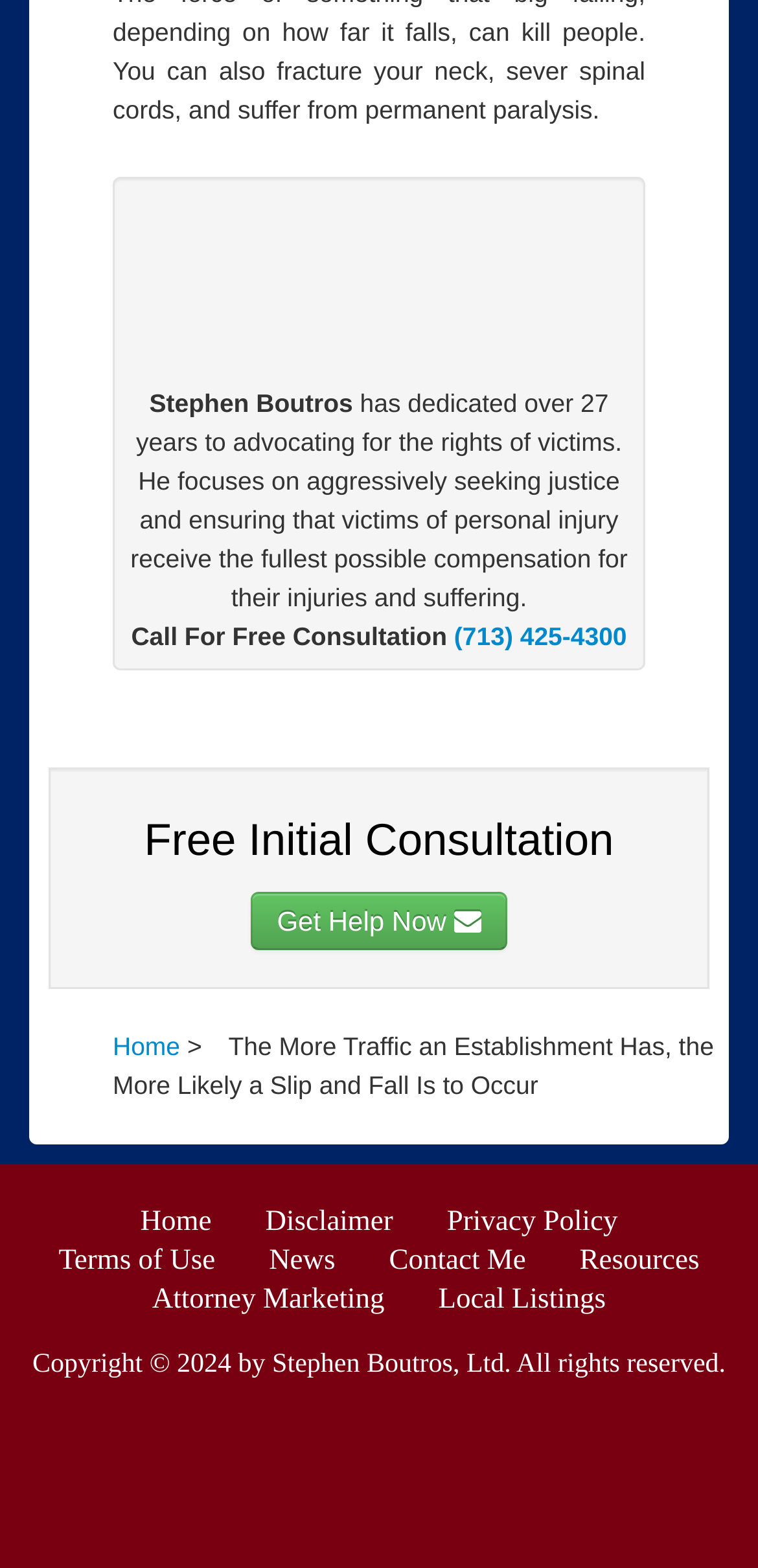Please specify the bounding box coordinates of the element that should be clicked to execute the given instruction: 'Get help now'. Ensure the coordinates are four float numbers between 0 and 1, expressed as [left, top, right, bottom].

[0.332, 0.846, 0.668, 0.883]